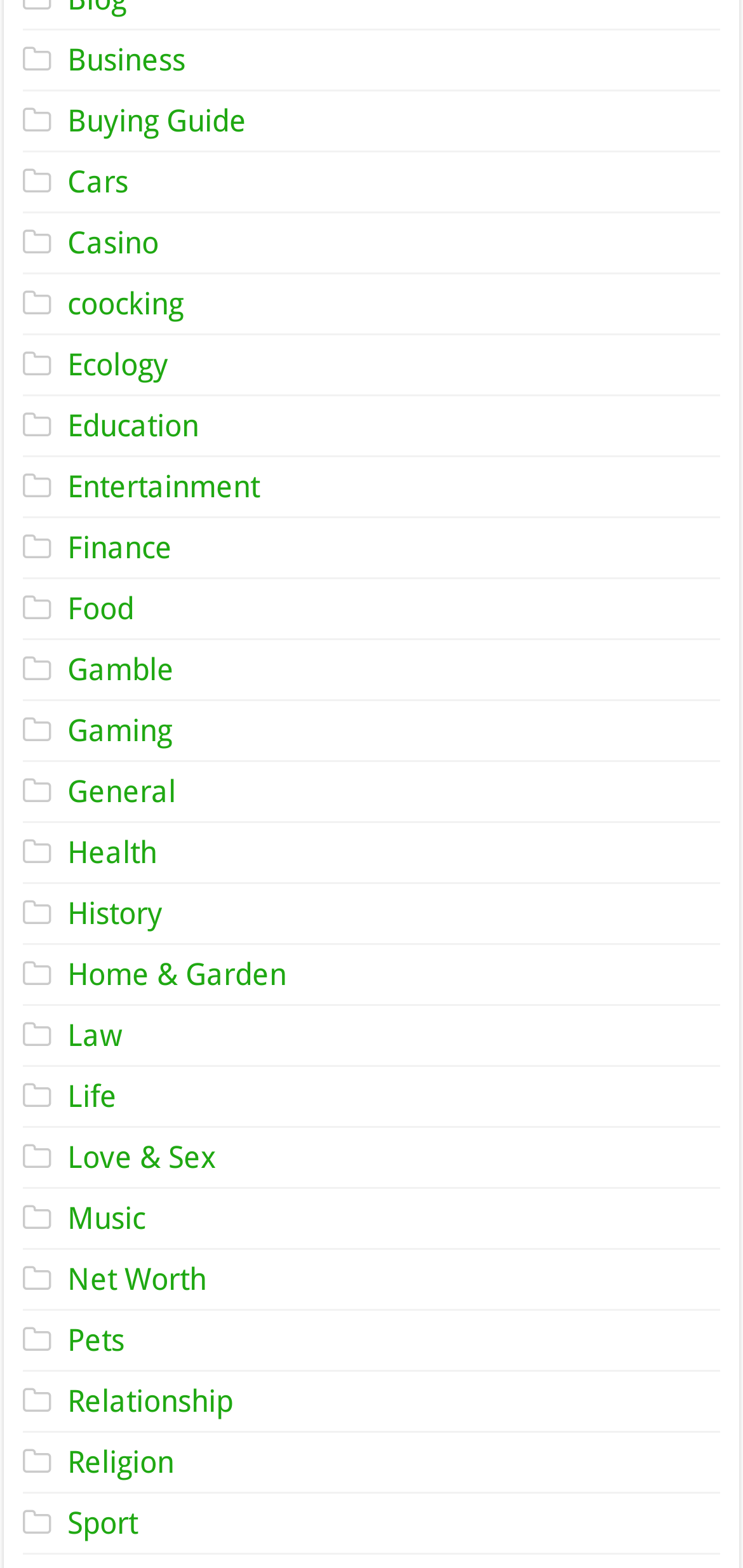Find the bounding box coordinates of the element you need to click on to perform this action: 'Learn about Education'. The coordinates should be represented by four float values between 0 and 1, in the format [left, top, right, bottom].

[0.091, 0.26, 0.268, 0.283]